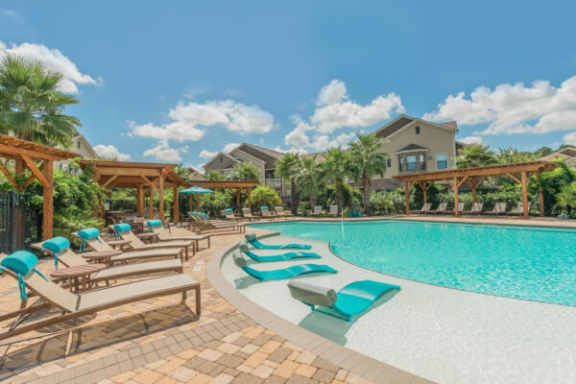Summarize the image with a detailed description that highlights all prominent details.

The image captures a vibrant outdoor community amenity featuring a sparkling swimming pool surrounded by lush greenery and well-maintained landscaping. Several lounge chairs are placed strategically around the pool, inviting residents to relax under the sun, complete with turquoise cushions for added comfort. Wooden pergolas provide shaded seating areas, enhancing the inviting atmosphere. In the background, the architecture of nearby residential buildings complements the recreational space, creating a harmonious blend of leisure and living. This amenity is designed for relaxation and socializing, showcasing an ideal environment for community gatherings or solo retreats.